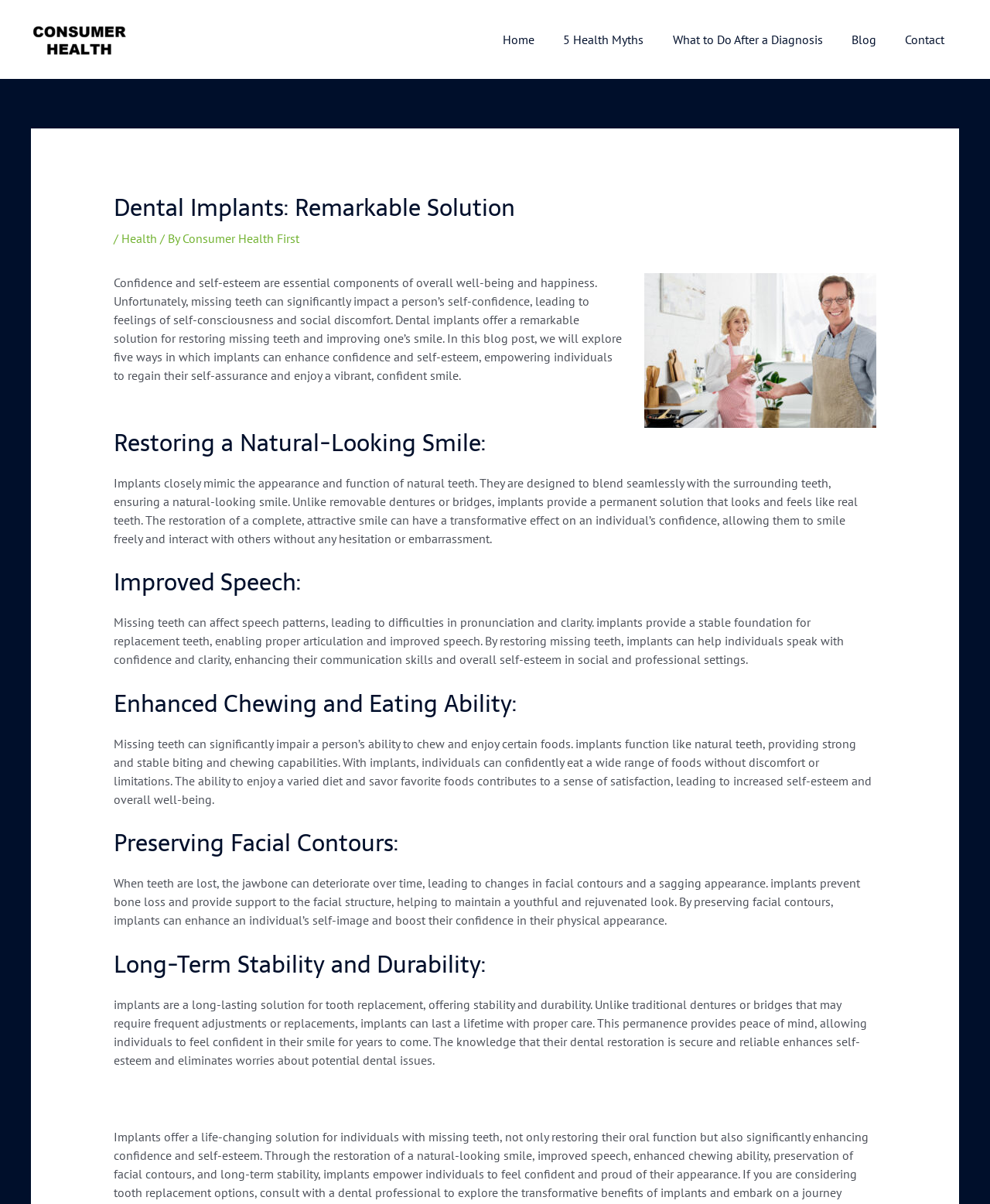Using the provided element description: "Consumer Health First", identify the bounding box coordinates. The coordinates should be four floats between 0 and 1 in the order [left, top, right, bottom].

[0.184, 0.192, 0.302, 0.205]